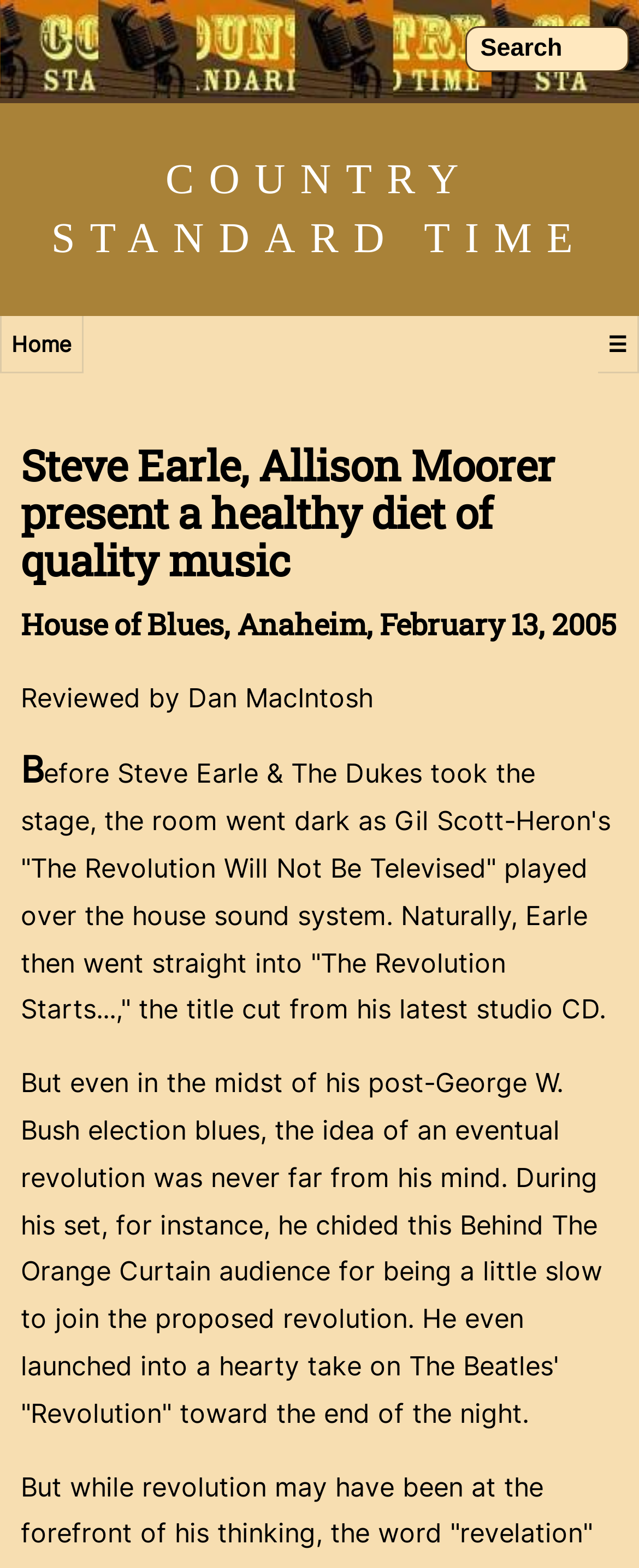Identify and extract the main heading of the webpage.

Steve Earle, Allison Moorer present a healthy diet of quality music